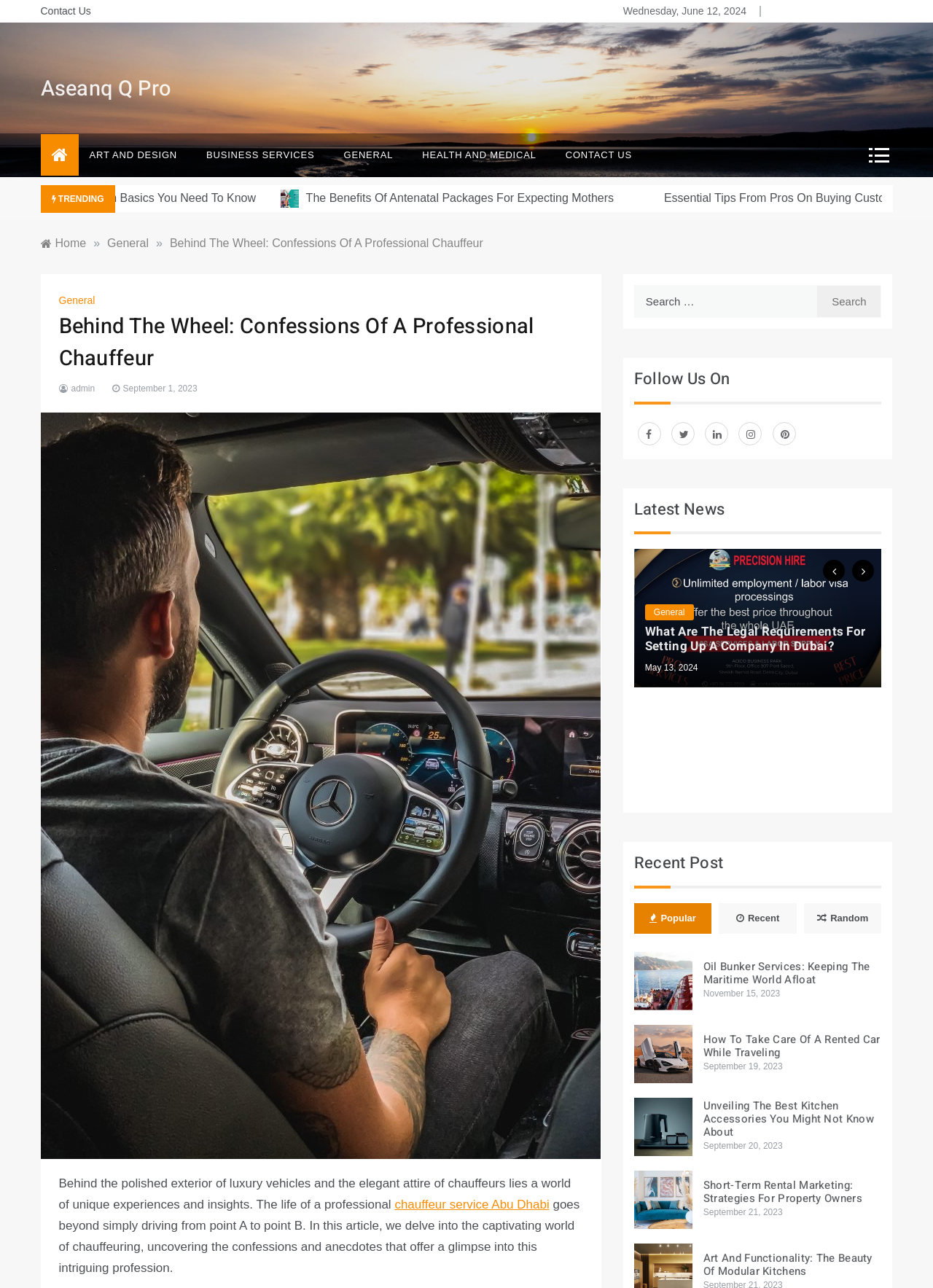Identify the text that serves as the heading for the webpage and generate it.

Aseanq Q Pro